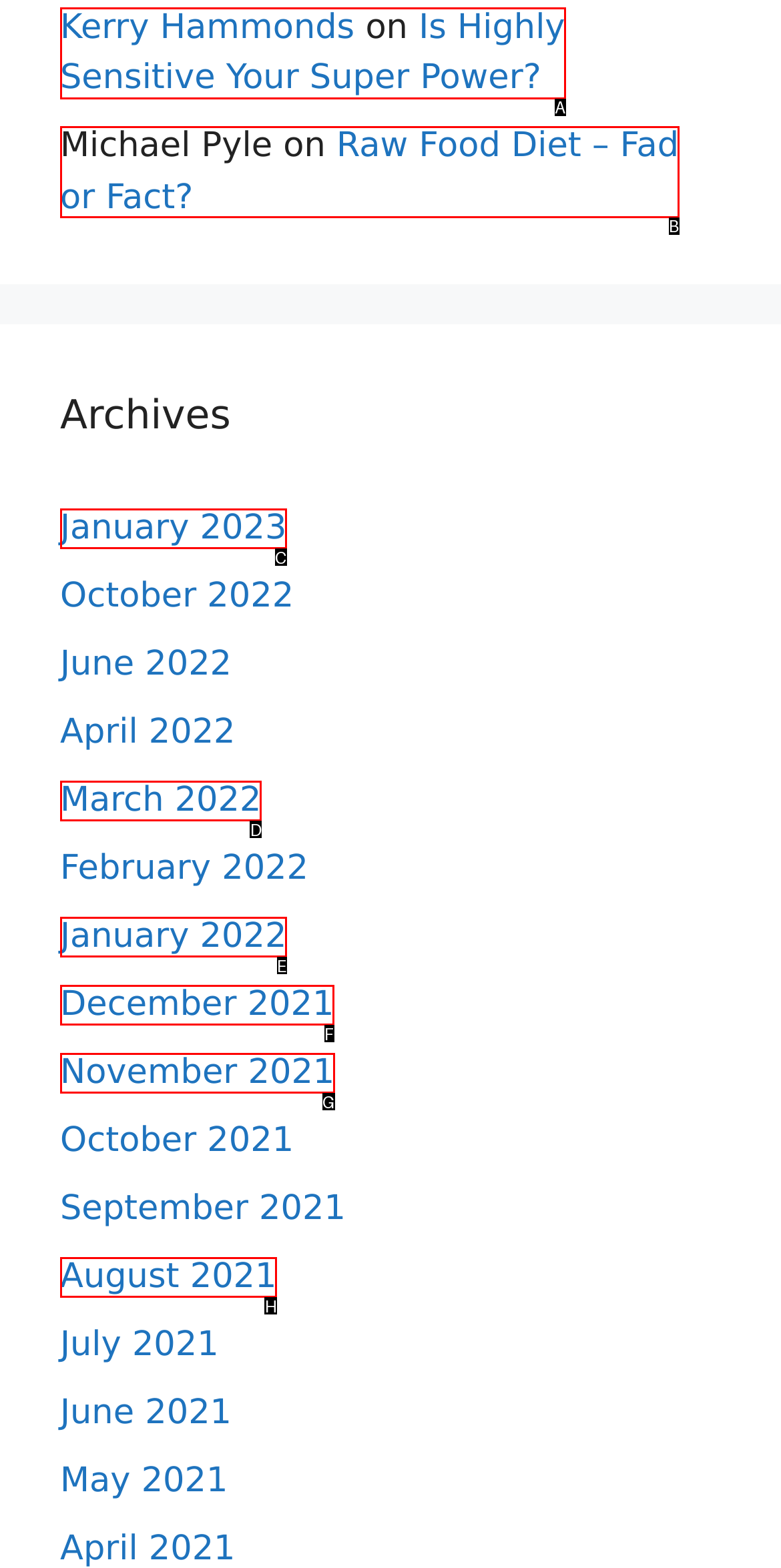Which HTML element should be clicked to complete the task: read the article 'Is Highly Sensitive Your Super Power?'? Answer with the letter of the corresponding option.

A